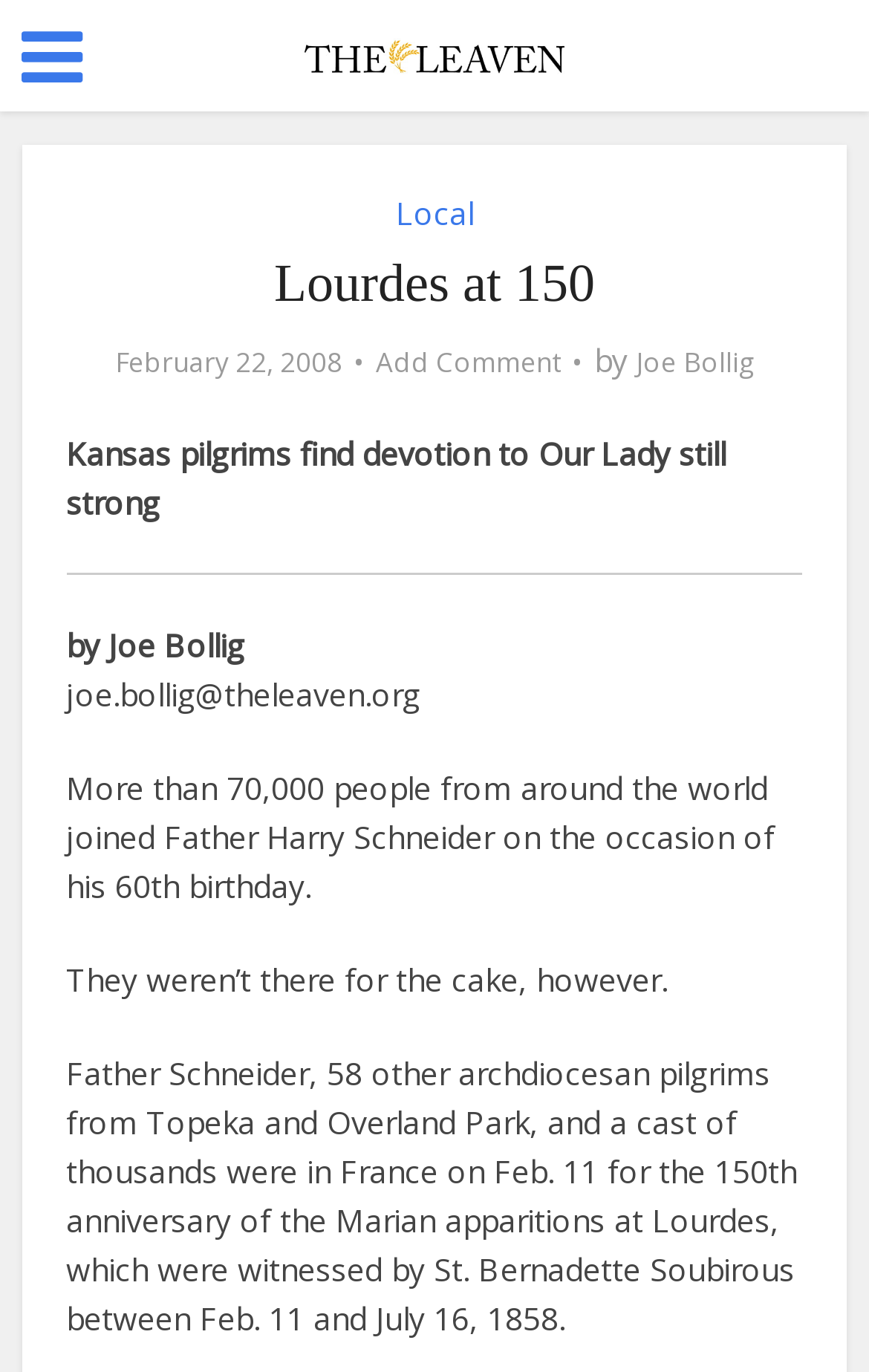Explain the webpage's design and content in an elaborate manner.

The webpage is about an article from The Leaven Catholic Newspaper, titled "Lourdes at 150". At the top left, there is a small icon and a link to the newspaper's homepage. Below it, there is a header section with a link to the "Local" section and a heading "Lourdes at 150". The date "February 22, 2008" is displayed next to a link to add a comment.

The main article starts with a title "Kansas pilgrims find devotion to Our Lady still strong" followed by a horizontal separator line. The article is written by Joe Bollig, and his email address is provided. The article begins with a sentence "More than 70,000 people from around the world joined Father Harry Schneider on the occasion of his 60th birthday." This is followed by several paragraphs of text, including one that starts with "They weren’t there for the cake, however." The article continues to describe Father Schneider's pilgrimage to France for the 150th anniversary of the Marian apparitions at Lourdes.

There are no images in the main article section, but there is an image of The Leaven Catholic Newspaper's logo at the top.